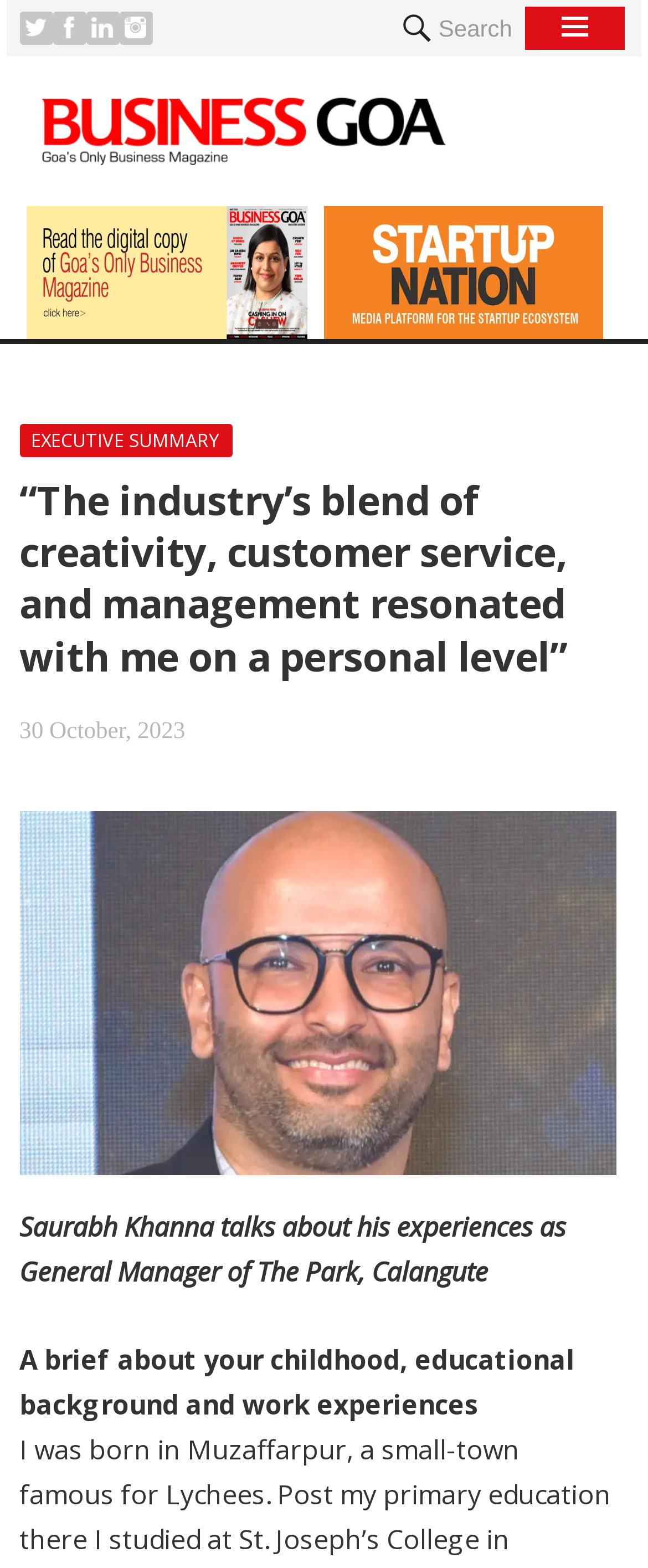What is the name of the hotel where Saurabh Khanna works?
Carefully analyze the image and provide a detailed answer to the question.

I found the answer by looking at the text 'Saurabh Khanna talks about his experiences as General Manager of The Park, Calangute' which indicates that Saurabh Khanna works at The Park, Calangute.